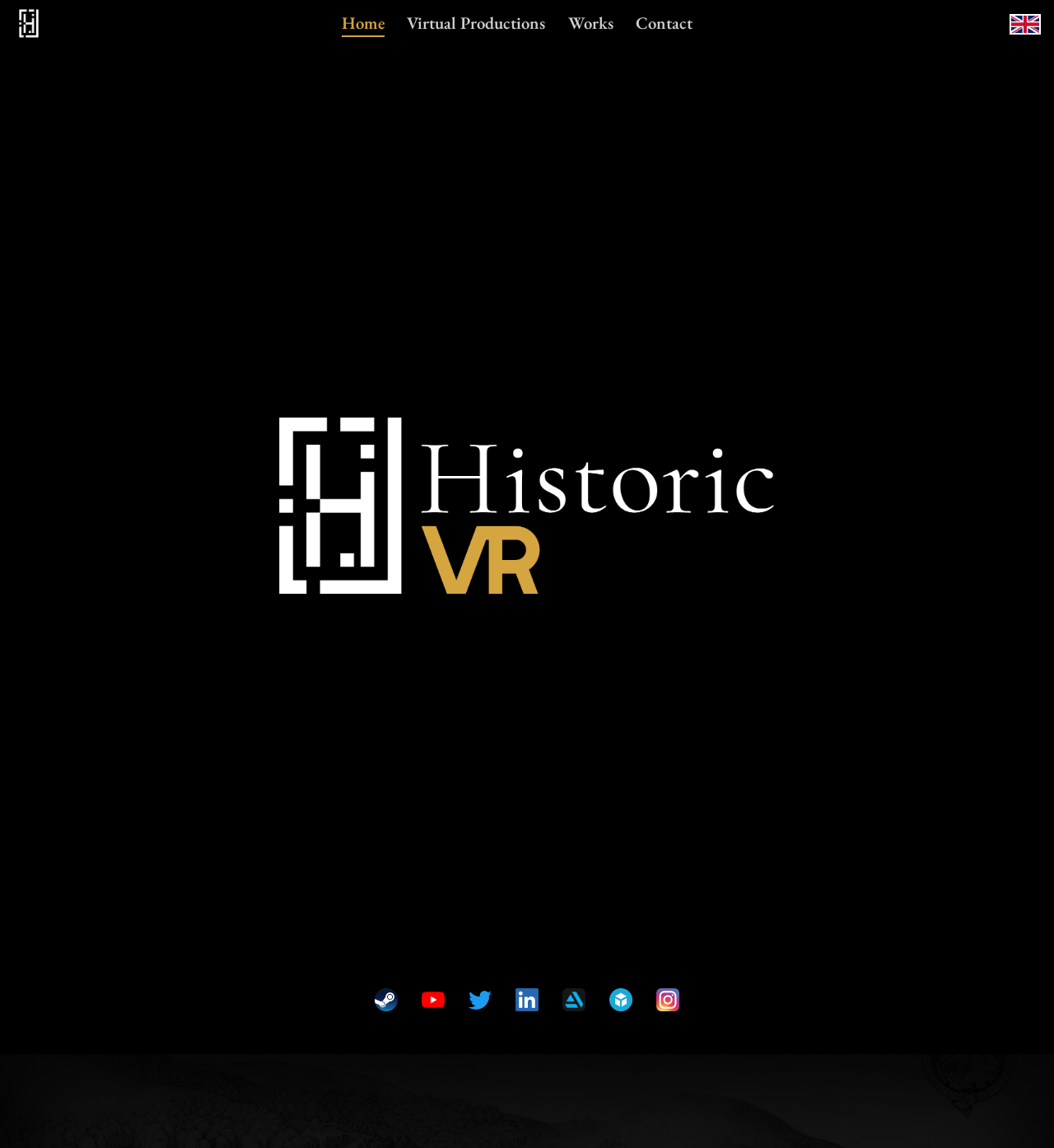Provide a one-word or short-phrase response to the question:
How many social media links are there?

7